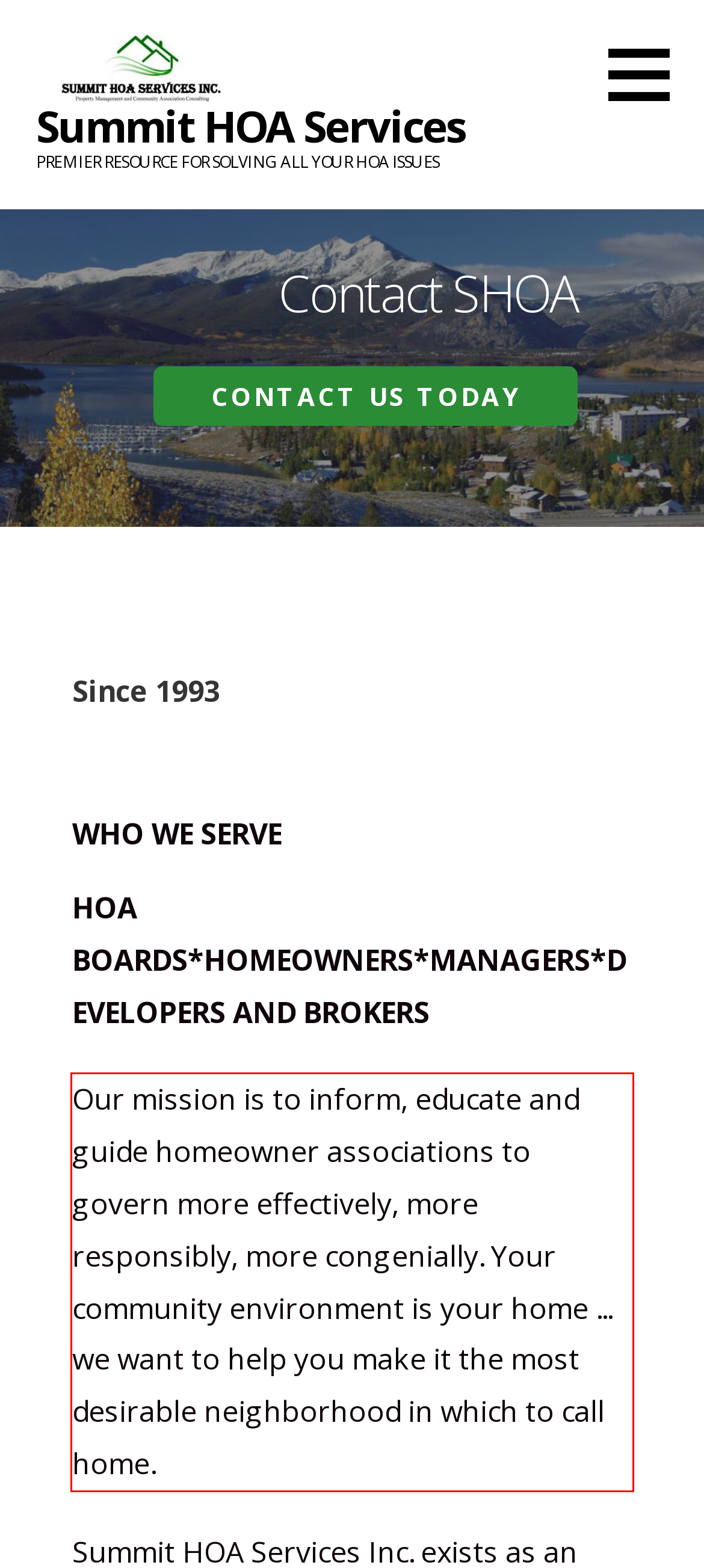Please examine the webpage screenshot and extract the text within the red bounding box using OCR.

Our mission is to inform, educate and guide homeowner associations to govern more effectively, more responsibly, more congenially. Your community environment is your home ... we want to help you make it the most desirable neighborhood in which to call home.